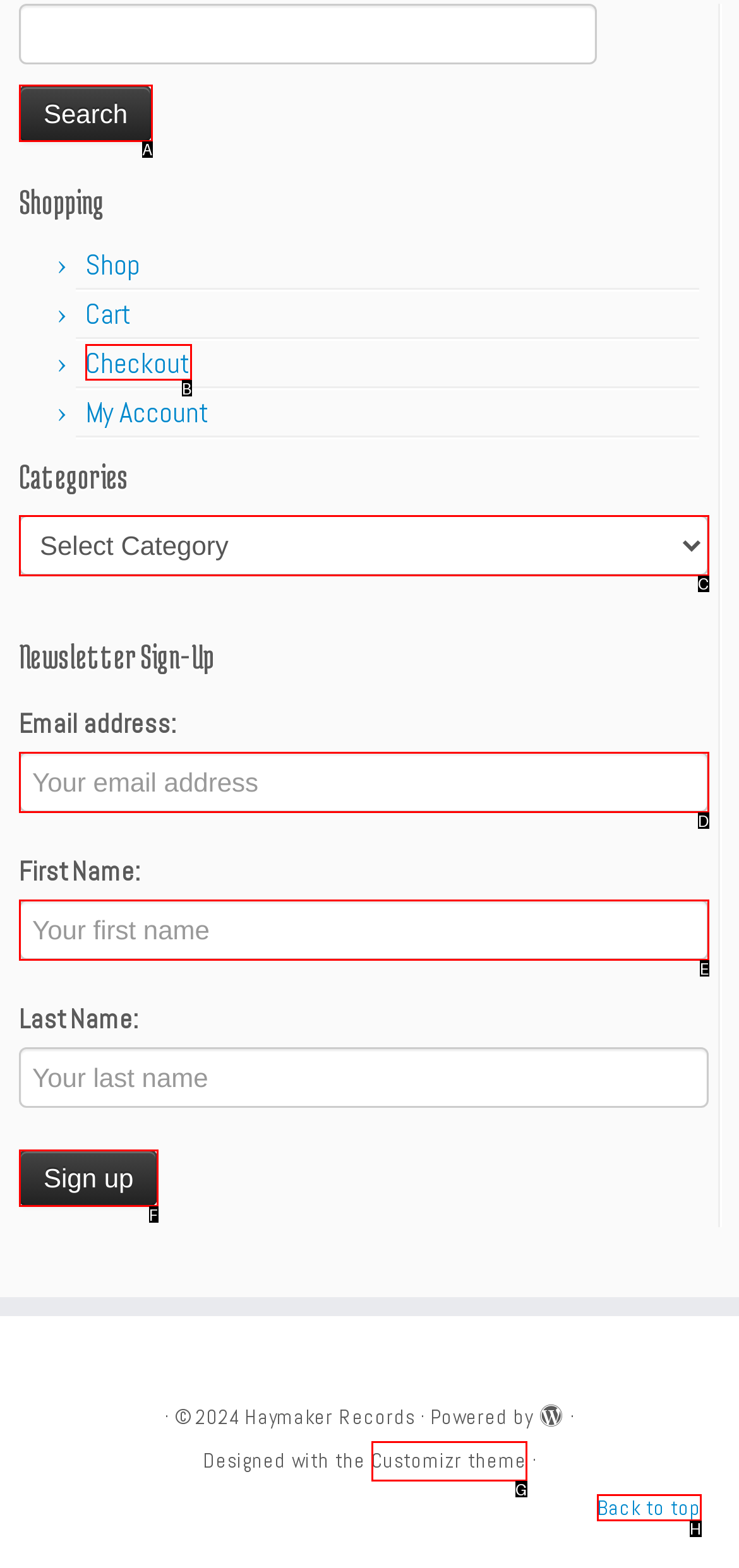Determine which HTML element to click on in order to complete the action: Go back to top.
Reply with the letter of the selected option.

H